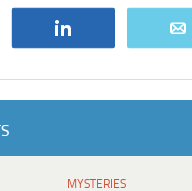Provide a brief response to the question below using one word or phrase:
What is the theme of the image?

Mystery and History